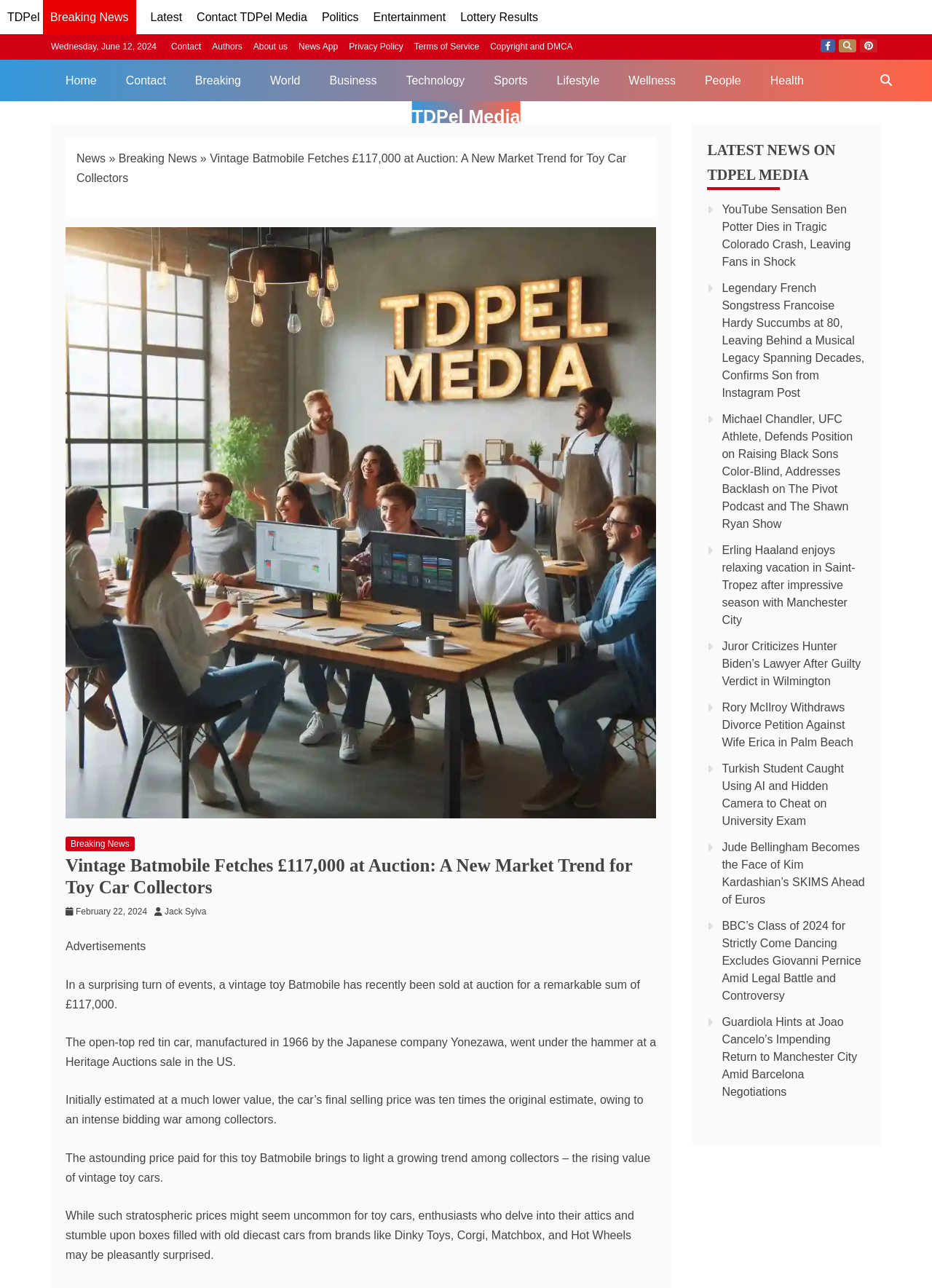Give a detailed overview of the webpage's appearance and contents.

This webpage appears to be a news article about a vintage toy Batmobile selling for £117,000 at an auction. The article is situated within a larger news website, with various navigation links and social media icons at the top and bottom of the page.

At the top of the page, there are several links to different sections of the website, including "Latest", "Politics", "Entertainment", and "Lottery Results". Below these links, there is a horizontal navigation bar with links to "Home", "Contact", "Breaking", "World", "Business", "Technology", "Sports", "Lifestyle", "Wellness", and "People". 

To the right of the navigation bar, there is a search bar and social media icons for Facebook, Twitter, and Pinterest. Below the navigation bar, there is a section displaying the current date, "Wednesday, June 12, 2024".

The main article is situated in the center of the page, with a large image of the vintage Batmobile above the article title, "Vintage Batmobile Fetches £117,000 at Auction: A New Market Trend for Toy Car Collectors". The article is divided into several paragraphs, describing the auction and the growing trend of vintage toy cars increasing in value.

To the right of the main article, there is a section titled "LATEST NEWS ON TDPEL MEDIA", which displays a list of links to other news articles, including stories about YouTube sensation Ben Potter, French songstress Francoise Hardy, and UFC athlete Michael Chandler, among others.

At the bottom of the page, there are links to the website's "Contact", "Authors", "About us", "News App", "Privacy Policy", "Terms of Service", and "Copyright and DMCA" pages.